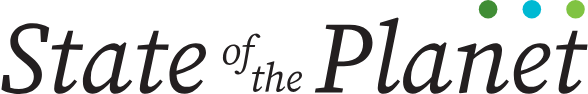Can you give a detailed response to the following question using the information from the image? What is the significance of the three colored dots?

The three colored dots above the letter 't' in 'Planet' suggest a theme of environmental awareness or sustainability, often associated with academic or institutional initiatives, implying that the design represents a climate program or campaign.